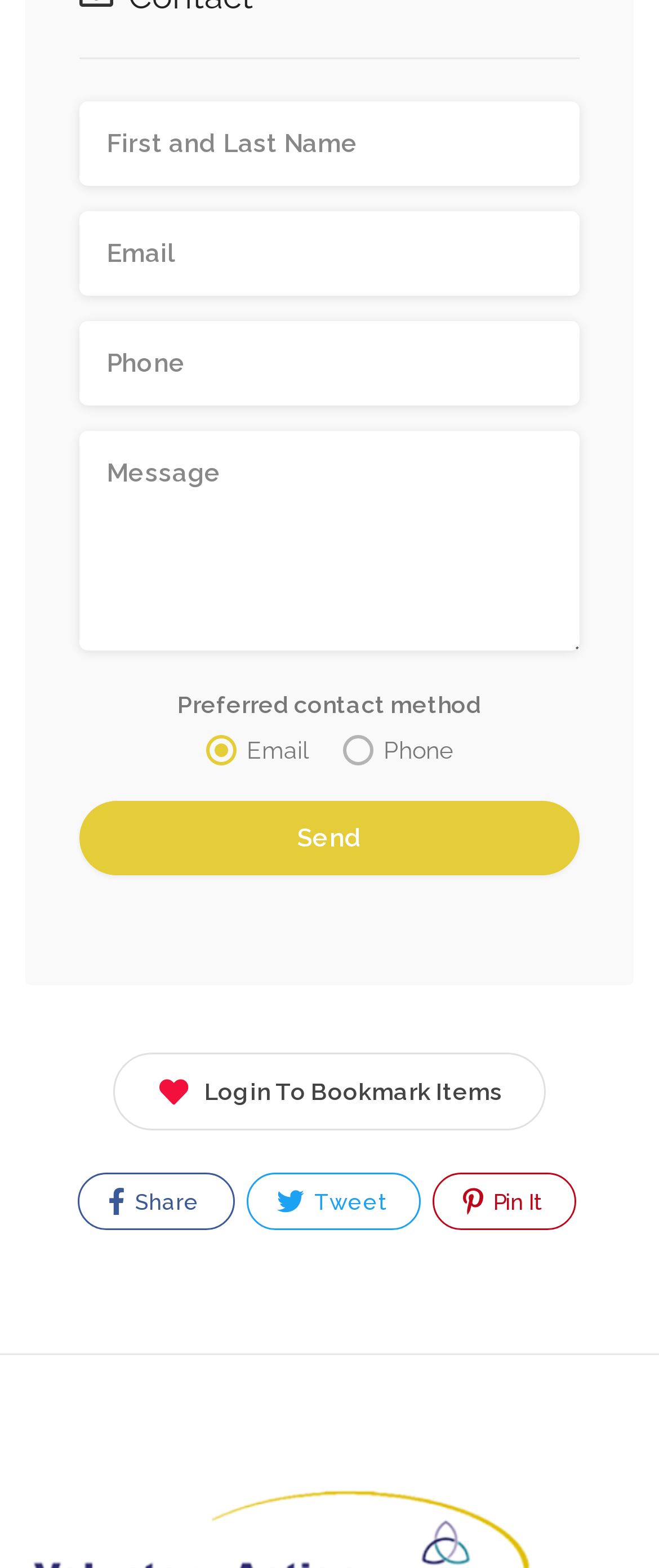Find the bounding box coordinates of the clickable element required to execute the following instruction: "Click the Send button". Provide the coordinates as four float numbers between 0 and 1, i.e., [left, top, right, bottom].

[0.121, 0.511, 0.879, 0.559]